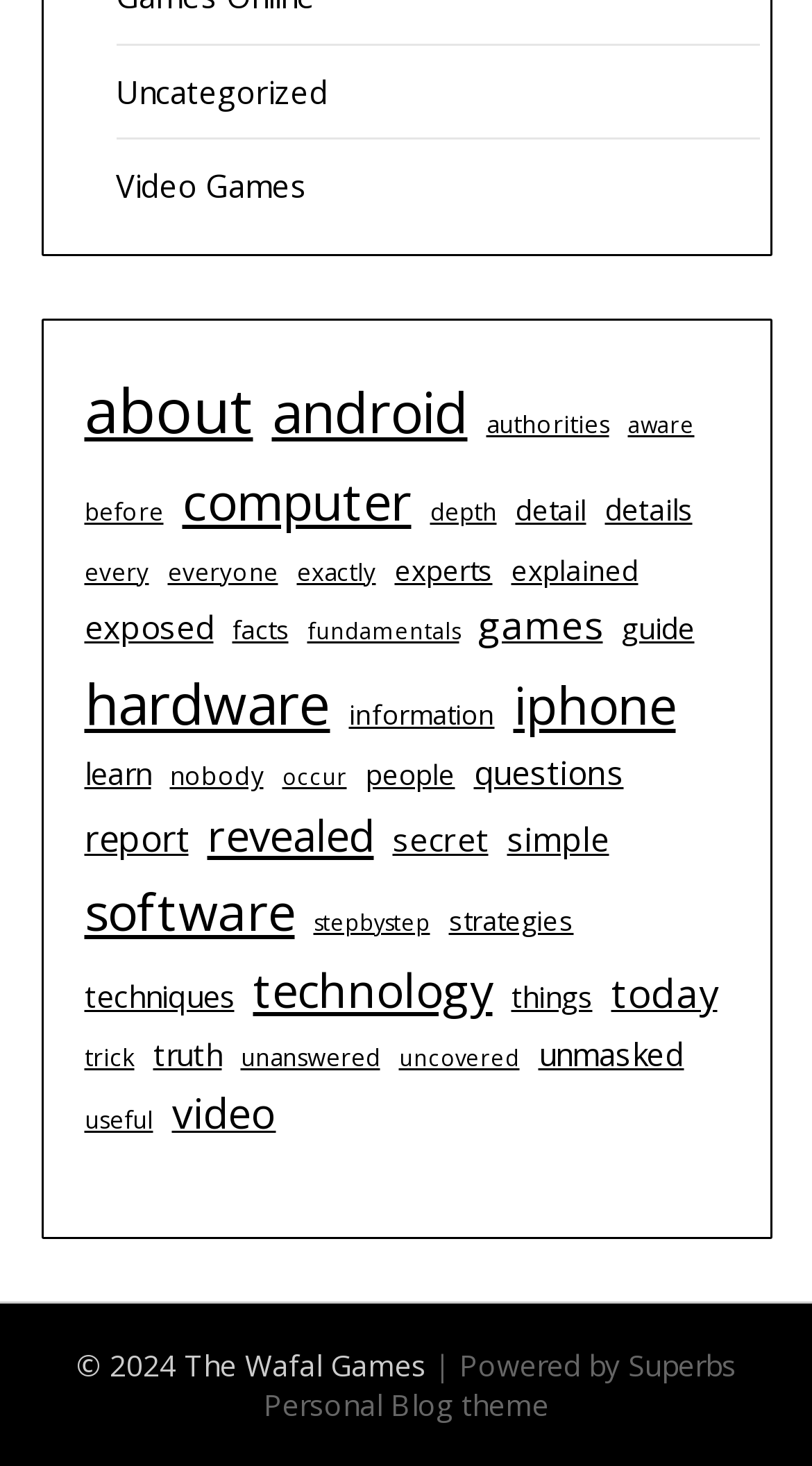Identify the bounding box coordinates of the clickable region necessary to fulfill the following instruction: "Click on the 'Uncategorized' link". The bounding box coordinates should be four float numbers between 0 and 1, i.e., [left, top, right, bottom].

[0.142, 0.048, 0.404, 0.076]